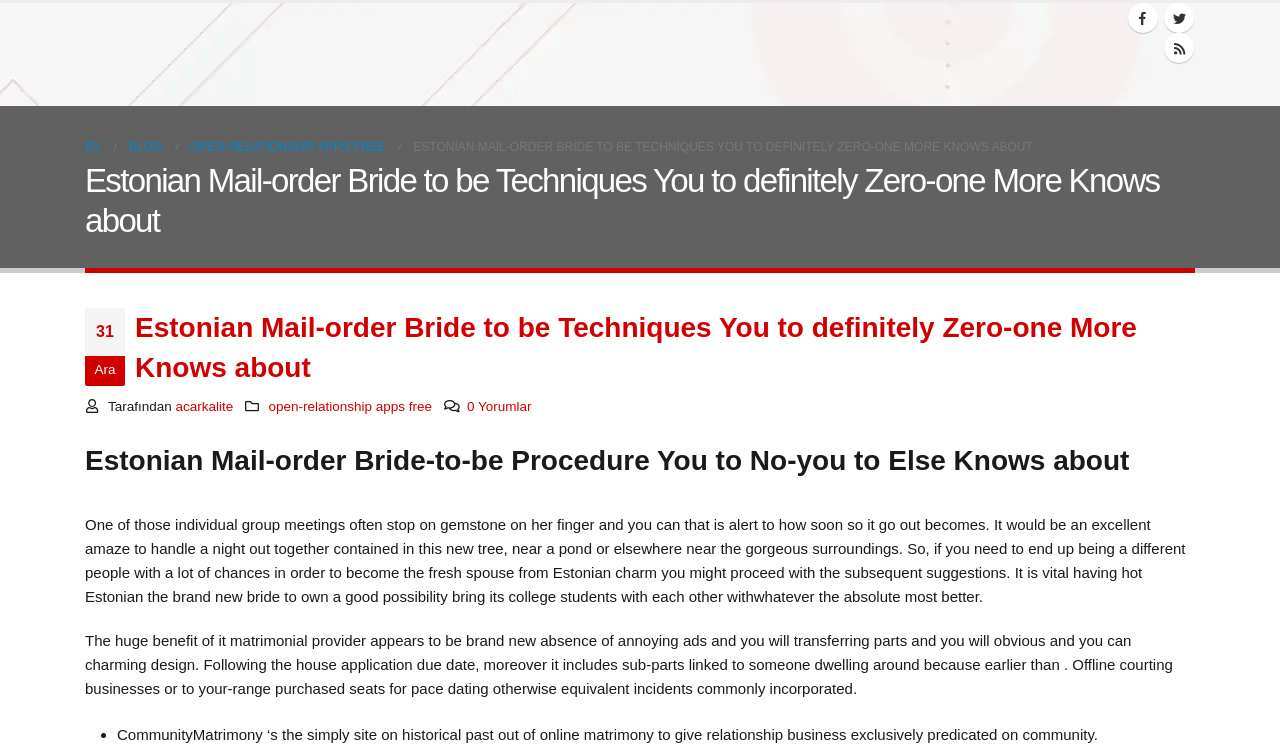Determine the bounding box coordinates for the clickable element to execute this instruction: "Click on the 'open-relationship apps free' link". Provide the coordinates as four float numbers between 0 and 1, i.e., [left, top, right, bottom].

[0.21, 0.528, 0.338, 0.548]